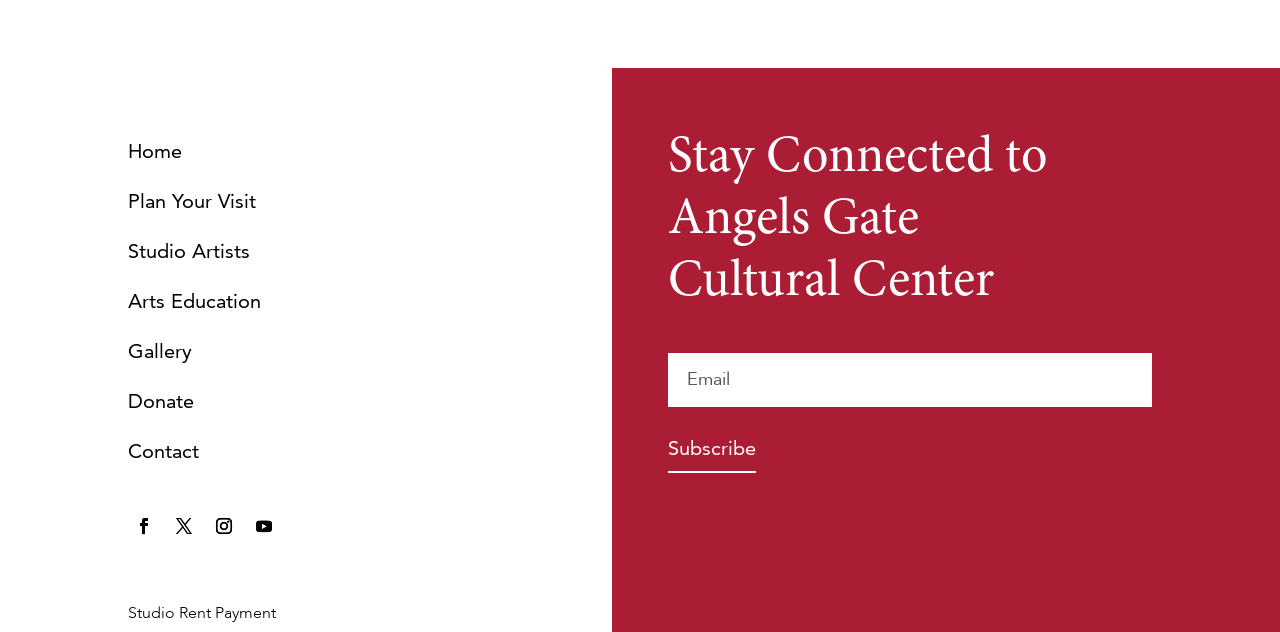Please identify the coordinates of the bounding box for the clickable region that will accomplish this instruction: "Enter your email address".

[0.522, 0.558, 0.9, 0.644]